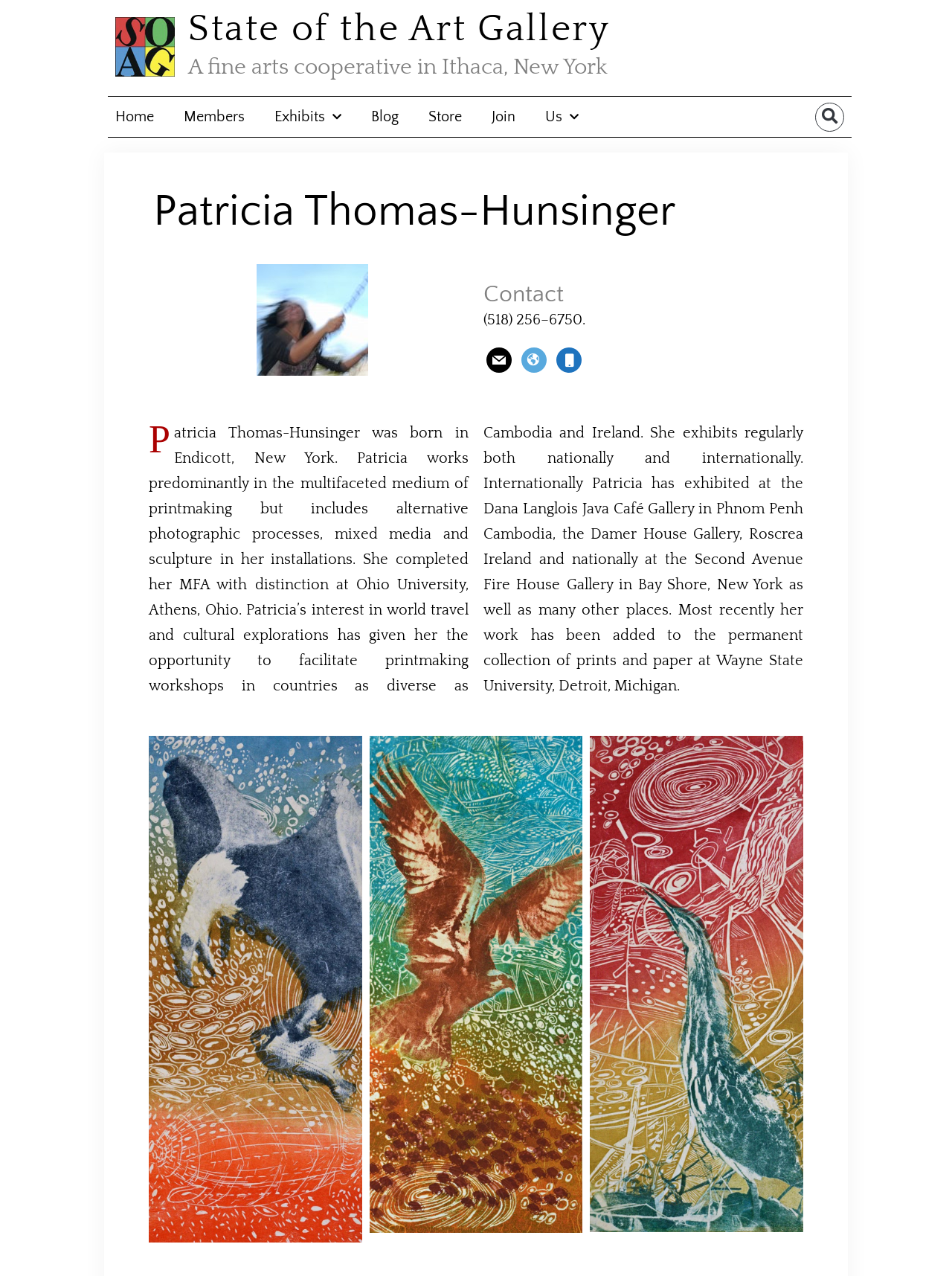Find the bounding box coordinates of the element to click in order to complete the given instruction: "Click the 'Home' link."

[0.121, 0.076, 0.162, 0.107]